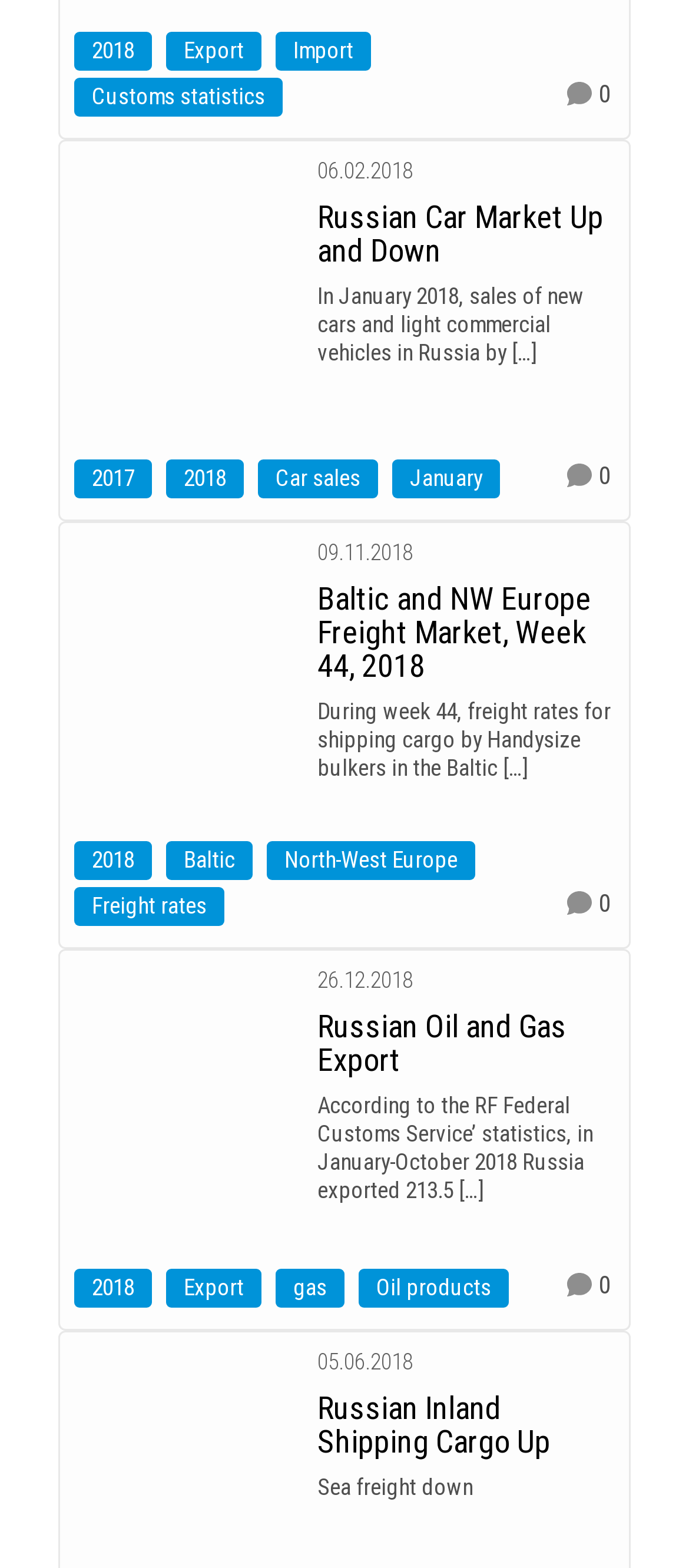Given the description of the UI element: "Freight rates", predict the bounding box coordinates in the form of [left, top, right, bottom], with each value being a float between 0 and 1.

[0.108, 0.566, 0.326, 0.59]